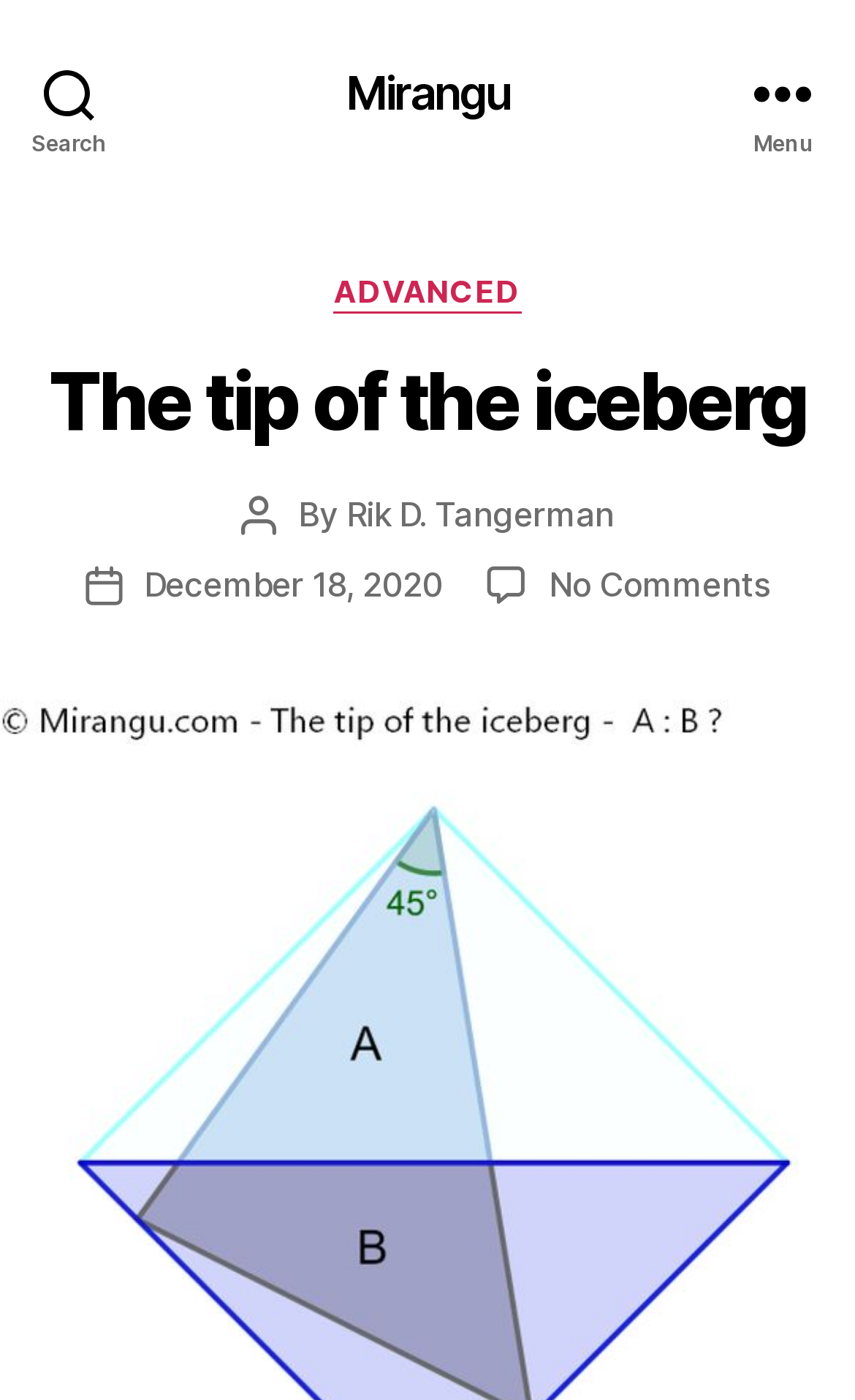What is the text on the top-left button?
Answer the question using a single word or phrase, according to the image.

Search